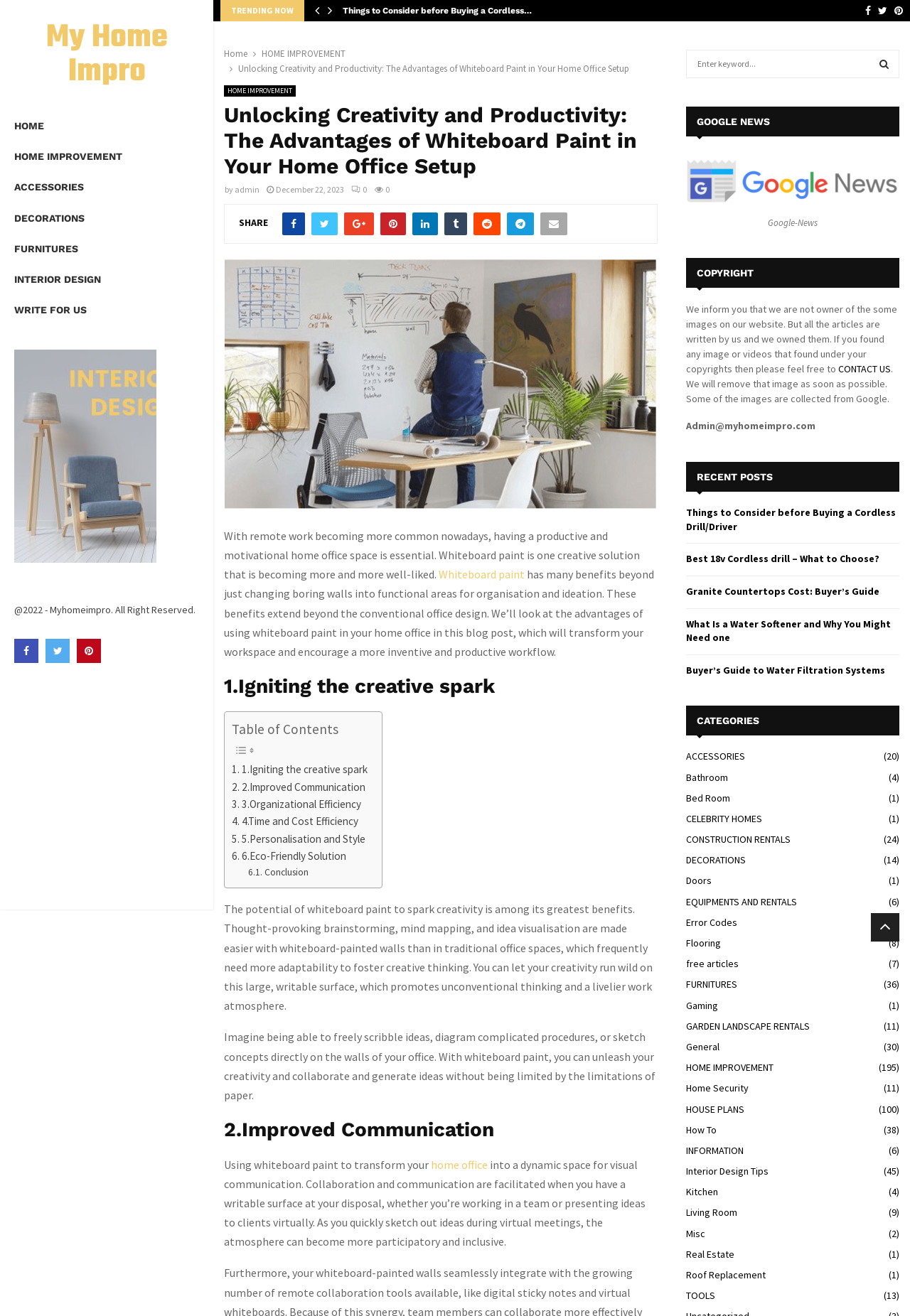Please locate the bounding box coordinates of the element's region that needs to be clicked to follow the instruction: "Click on the 'HOME IMPROVEMENT' link". The bounding box coordinates should be provided as four float numbers between 0 and 1, i.e., [left, top, right, bottom].

[0.288, 0.036, 0.38, 0.045]